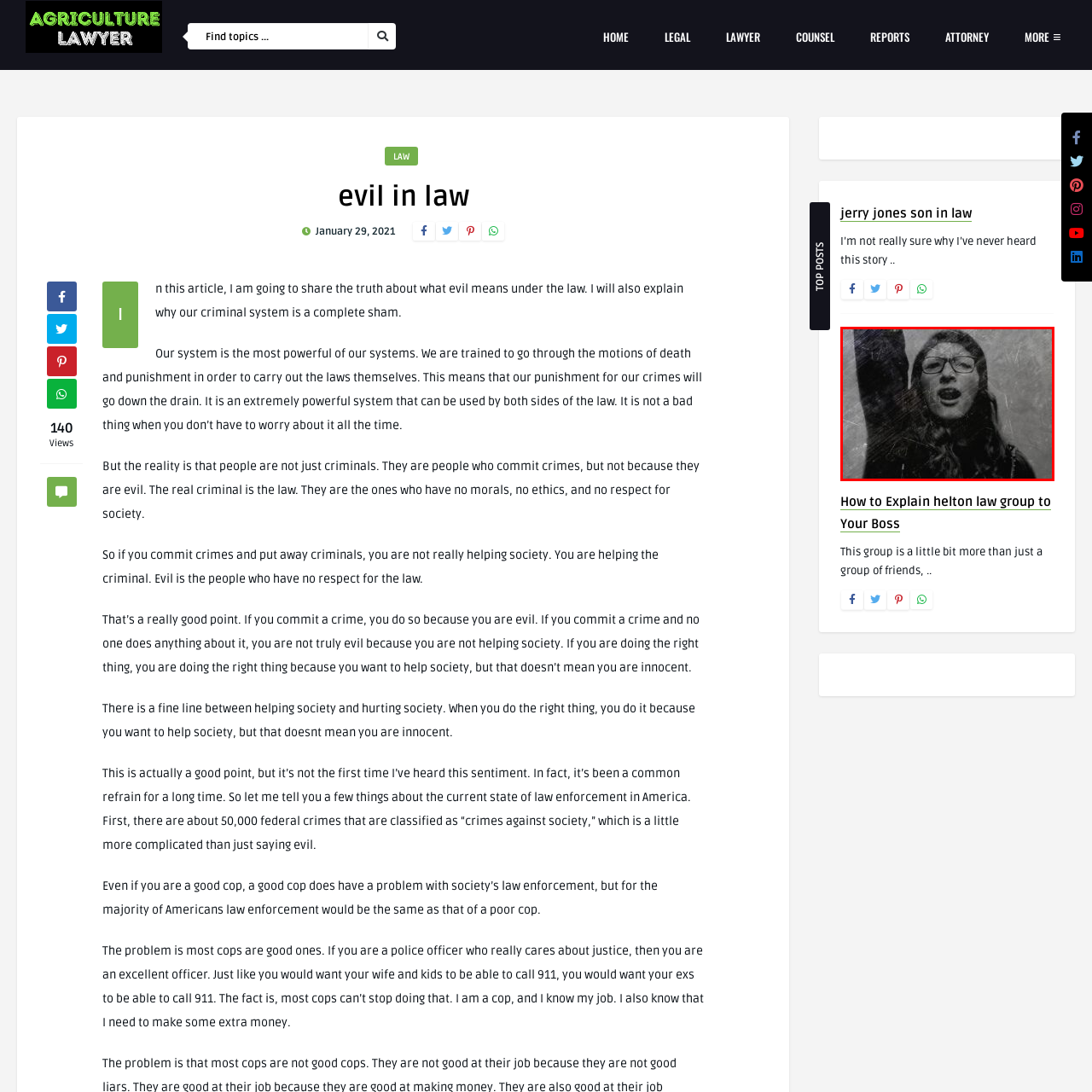Describe extensively the image that is contained within the red box.

The image features a passionate individual with glasses, raising their right arm in a gesture of defiance or empowerment. The person's expression conveys strong emotions, possibly reflecting a commitment to a cause or a rallying cry for change. This particular moment captures the essence of activism, showcasing the determination and fervor often associated with social movements. The monochrome style adds a dramatic effect, emphasizing the intensity of the moment and the individual's role in conveying a powerful message. The context of the image suggests it could be tied to themes of justice or advocacy, resonating with ongoing discussions in society.